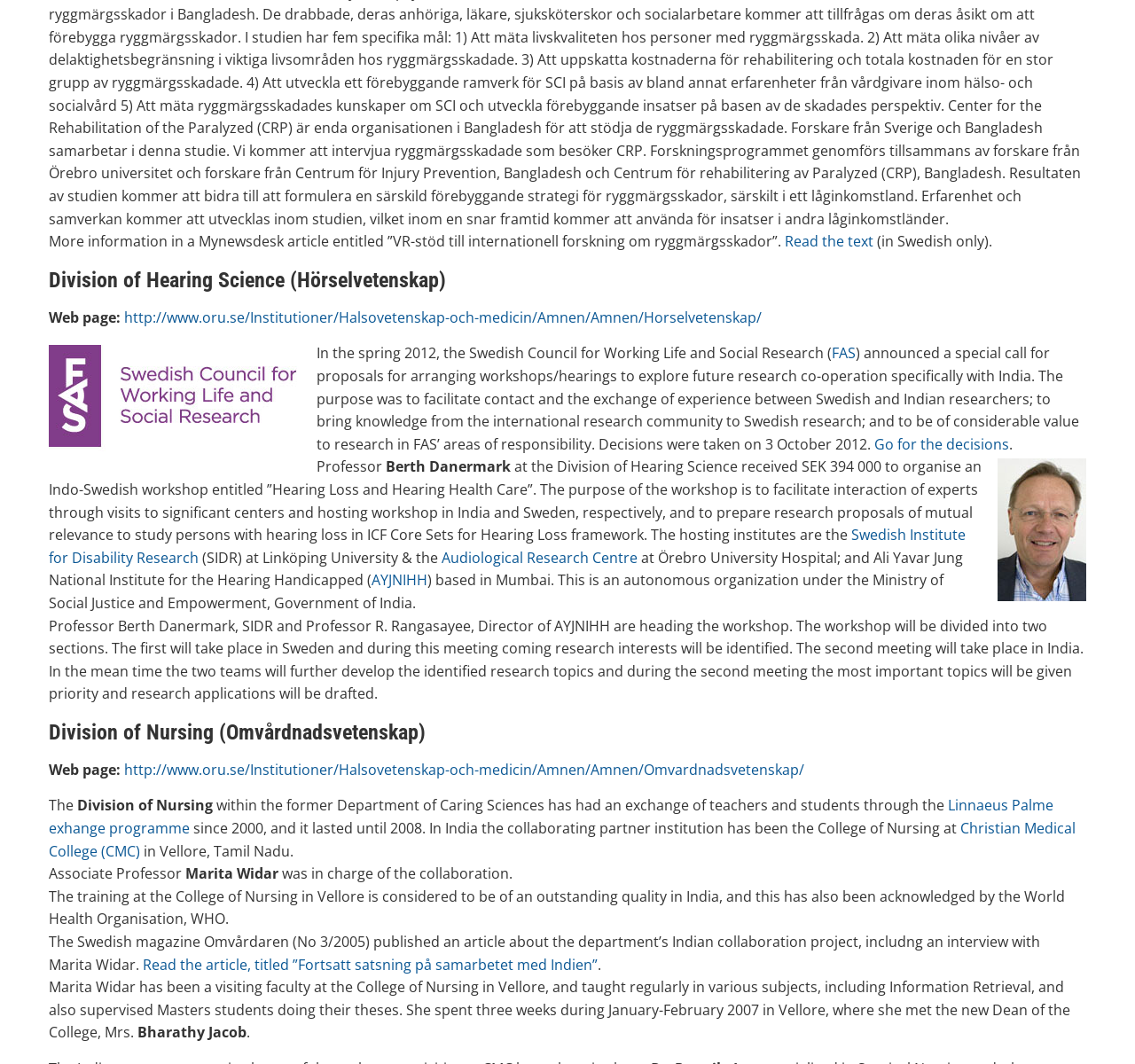What is the name of the professor who received SEK 394 000?
Using the screenshot, give a one-word or short phrase answer.

Berth Danermark